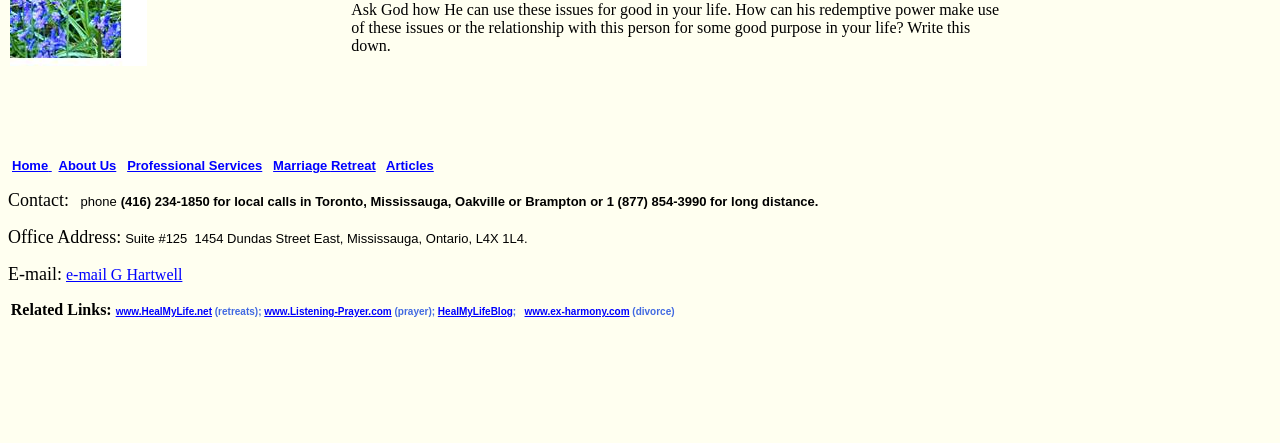Determine the bounding box coordinates of the area to click in order to meet this instruction: "Click on Home".

[0.009, 0.357, 0.038, 0.391]